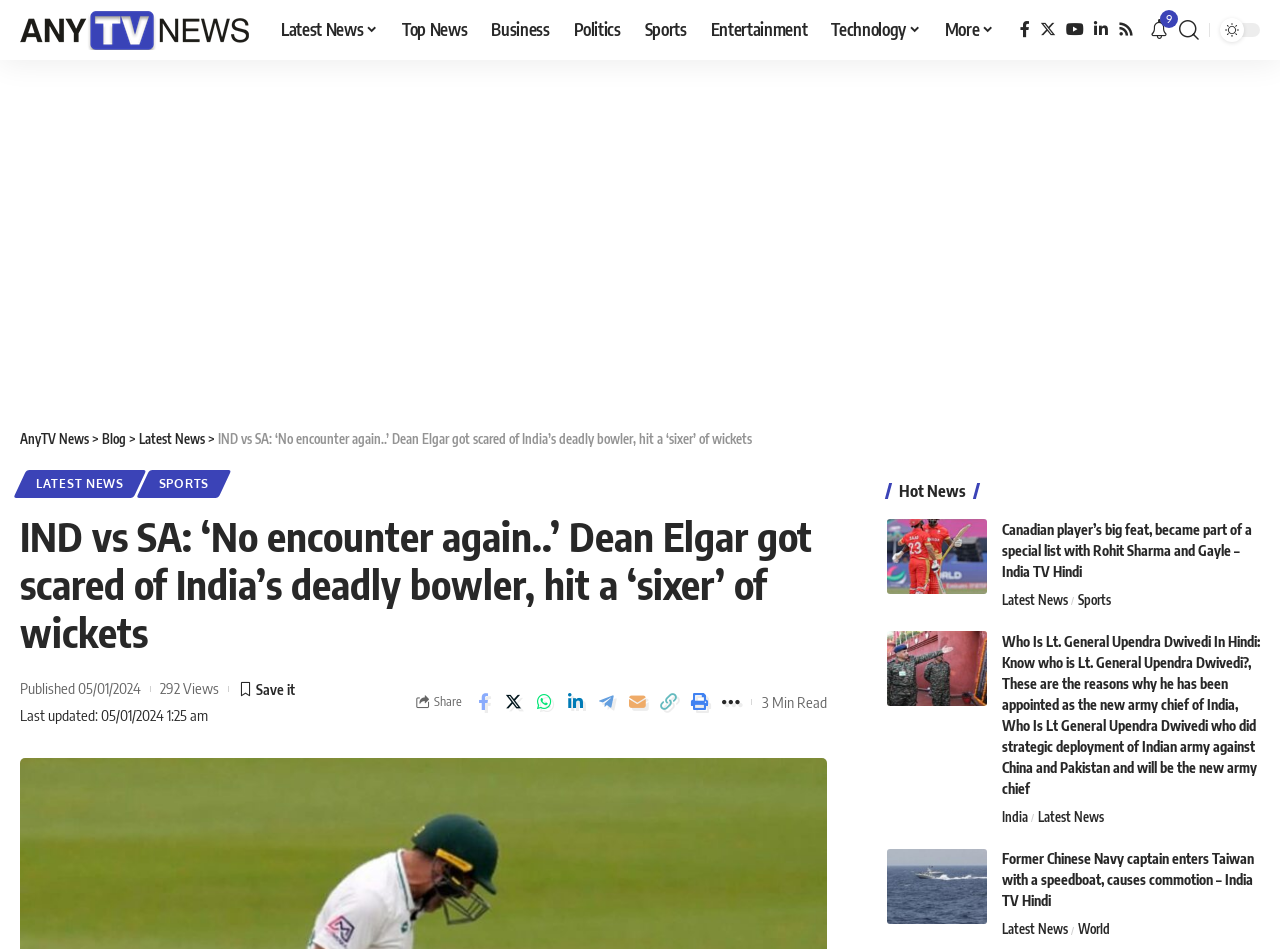How many social media links are available?
Please use the image to provide a one-word or short phrase answer.

5